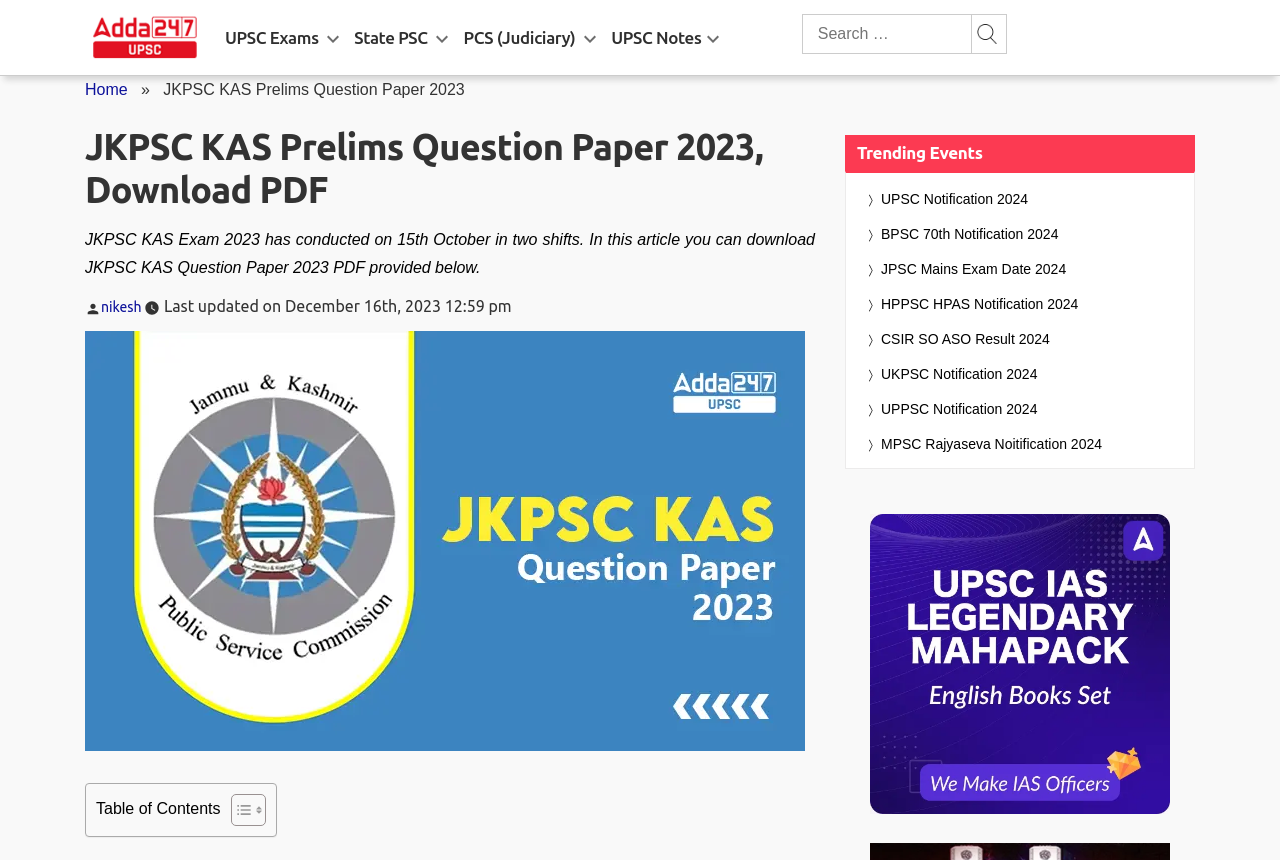Find and specify the bounding box coordinates that correspond to the clickable region for the instruction: "Search for something".

[0.627, 0.016, 0.835, 0.063]